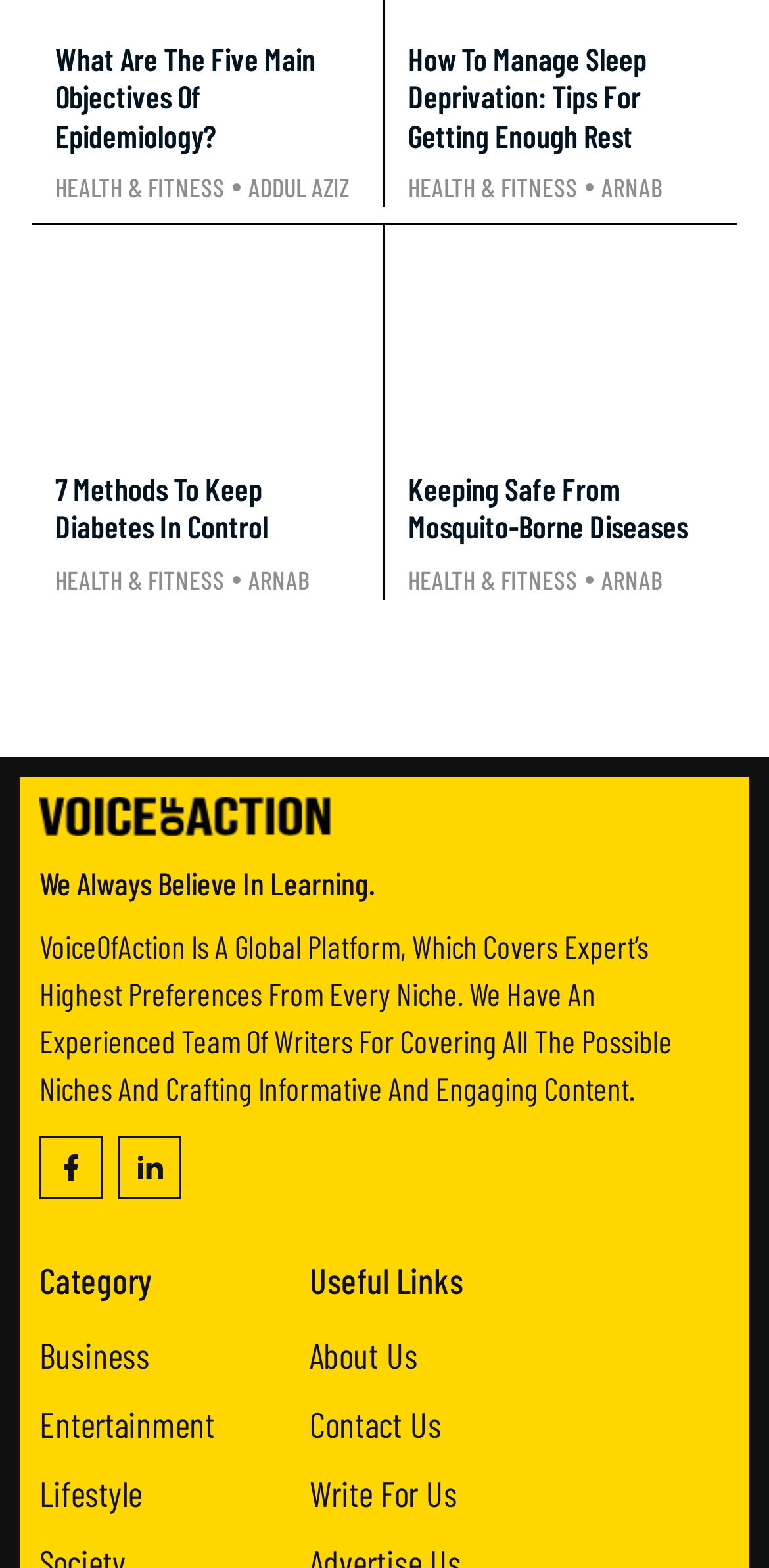Provide the bounding box coordinates in the format (top-left x, top-left y, bottom-right x, bottom-right y). All values are floating point numbers between 0 and 1. Determine the bounding box coordinate of the UI element described as: Contact Us

[0.403, 0.895, 0.574, 0.923]